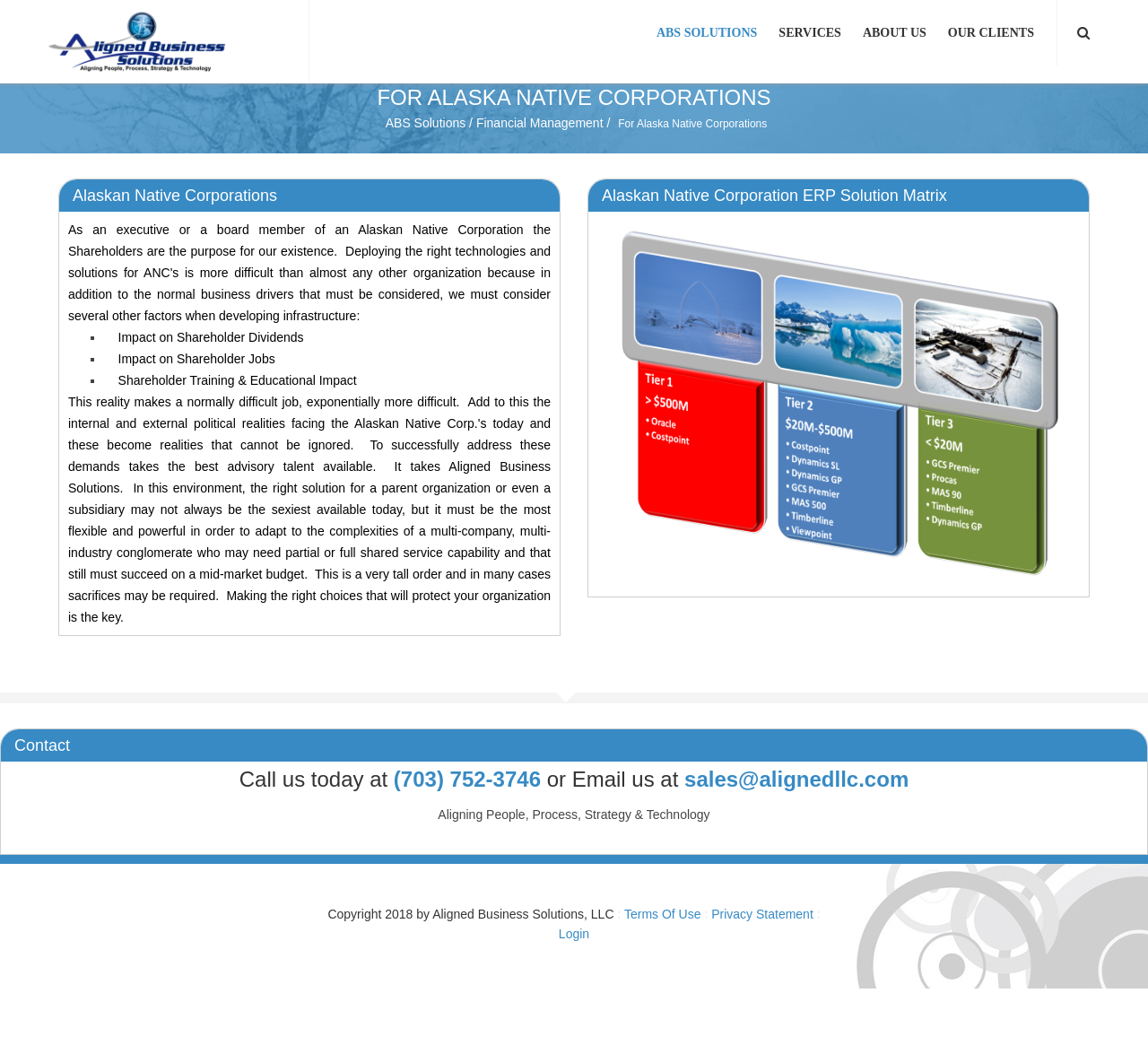Please find the bounding box for the following UI element description. Provide the coordinates in (top-left x, top-left y, bottom-right x, bottom-right y) format, with values between 0 and 1: Our Clients »

[0.818, 0.014, 0.909, 0.048]